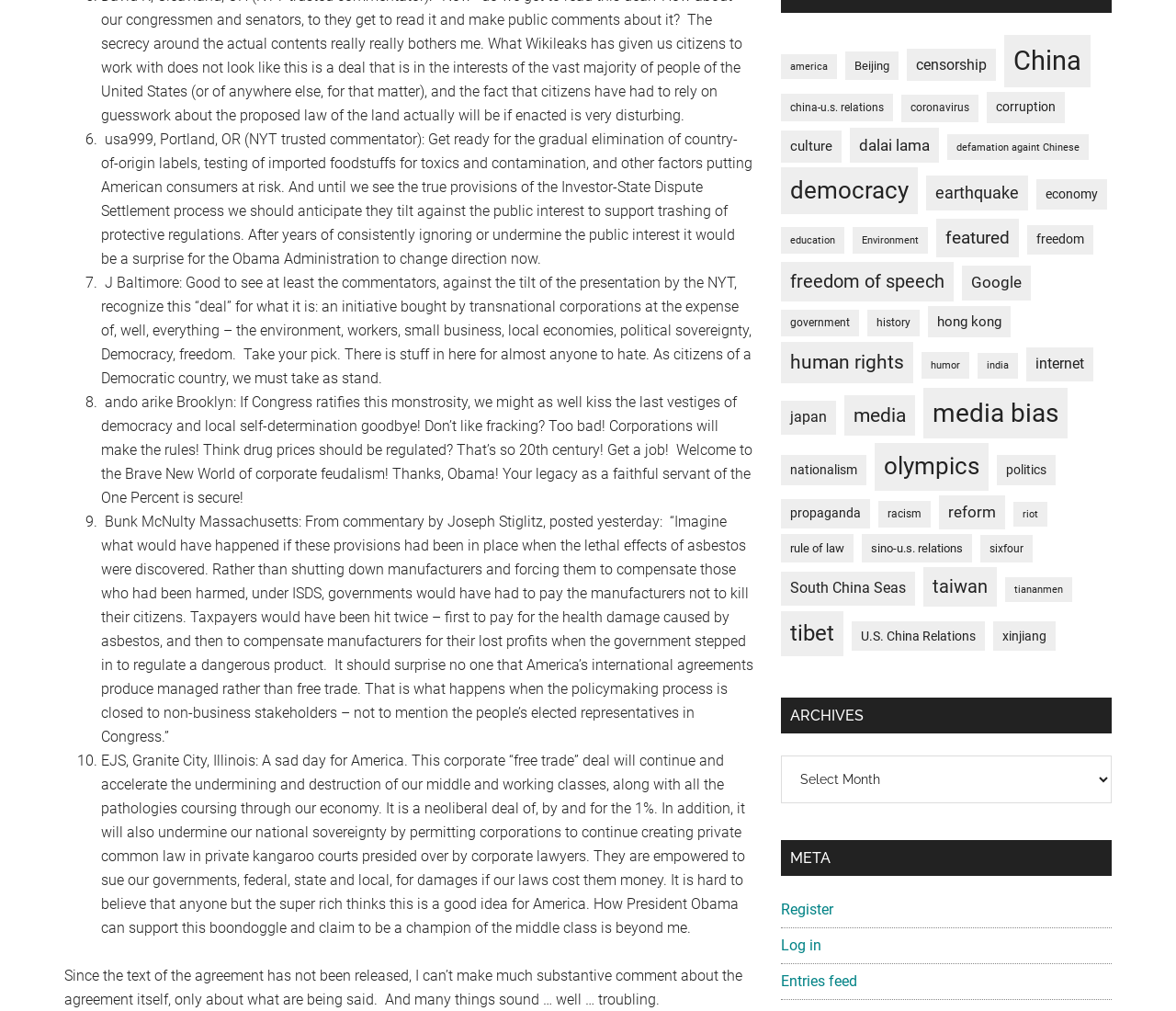Locate the bounding box coordinates of the area to click to fulfill this instruction: "Click on the 'Home' link". The bounding box should be presented as four float numbers between 0 and 1, in the order [left, top, right, bottom].

None